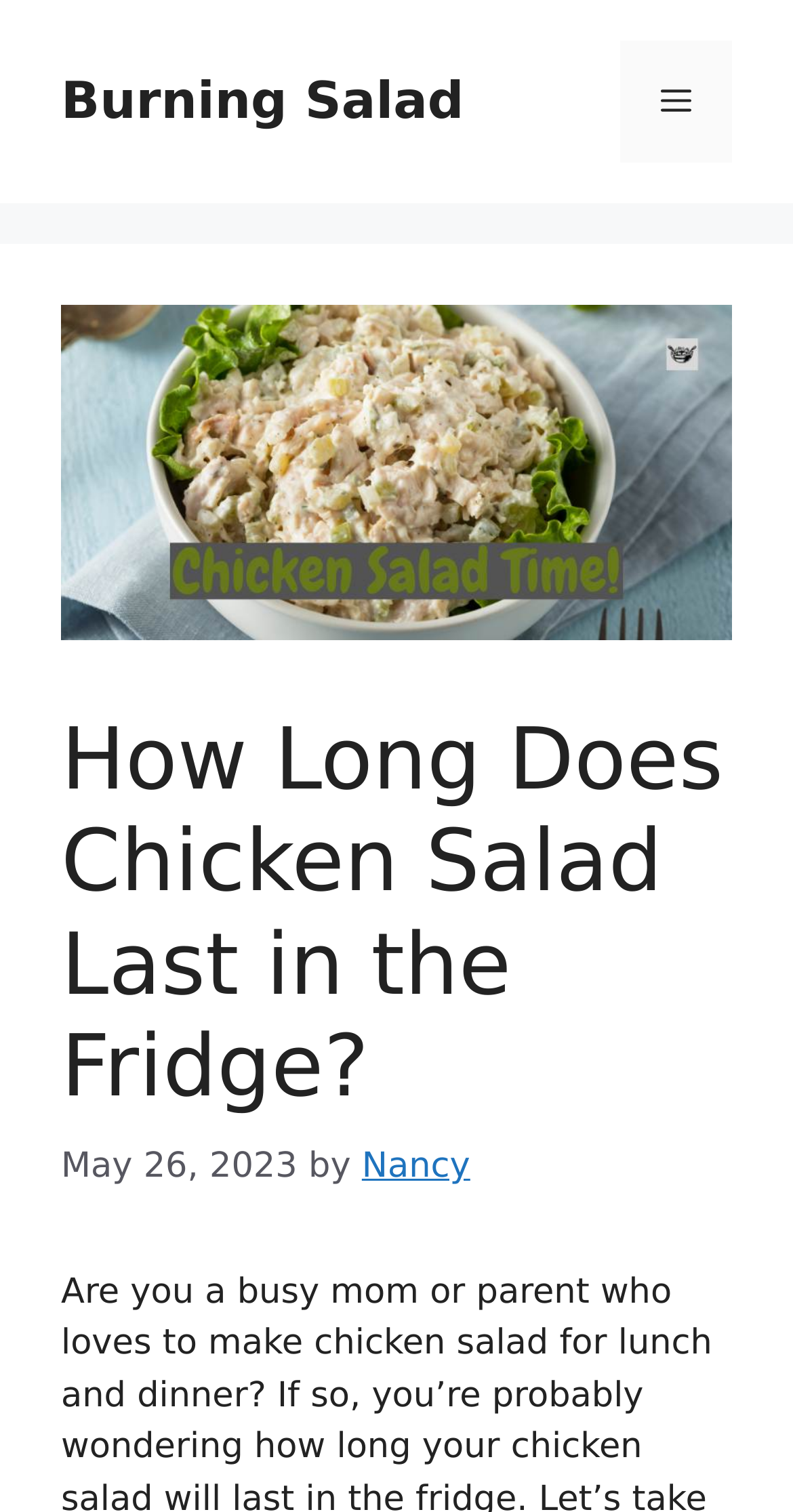Please answer the following question using a single word or phrase: 
What is the date of the article?

May 26, 2023